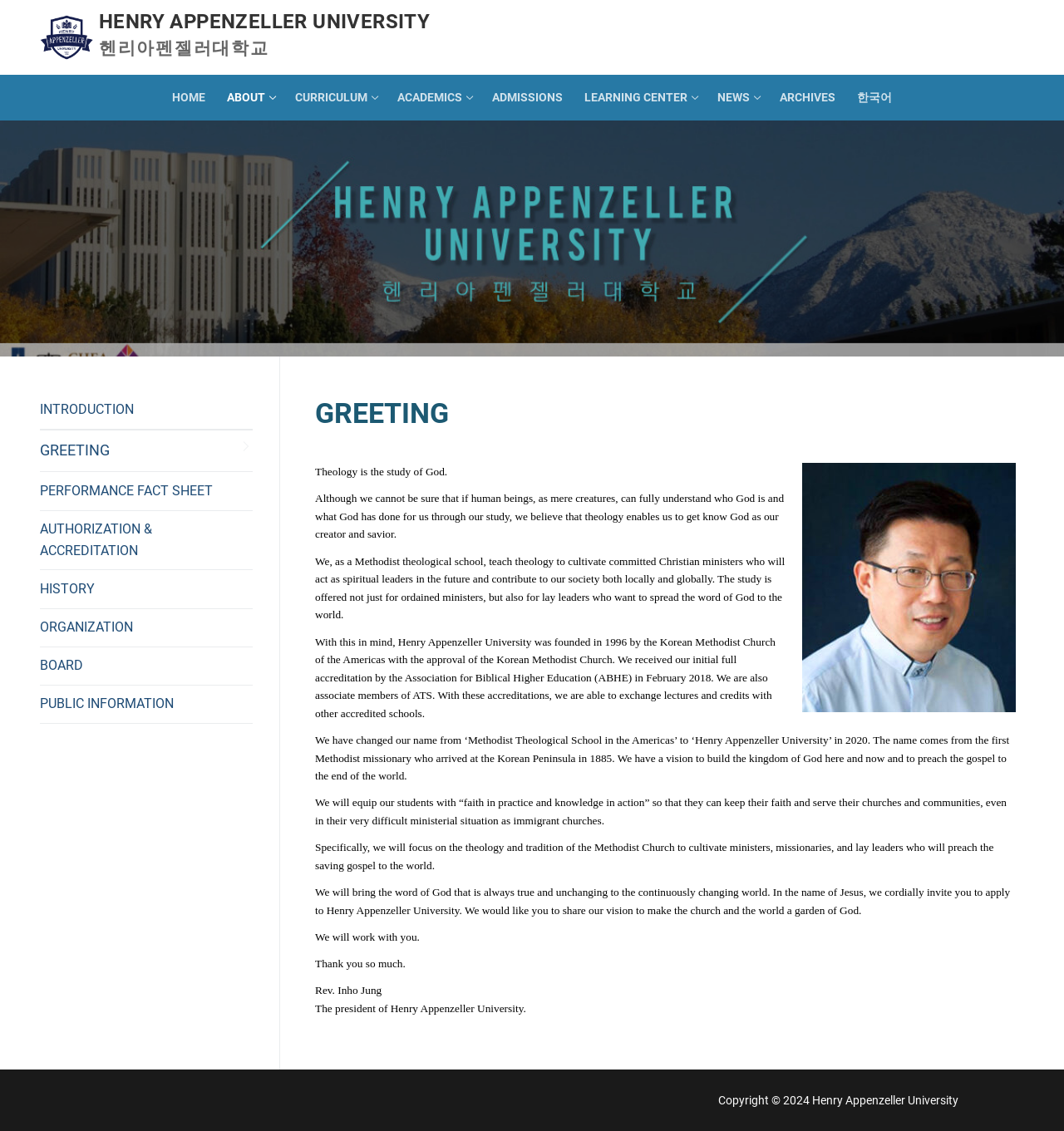Specify the bounding box coordinates of the element's region that should be clicked to achieve the following instruction: "Click the HOME link". The bounding box coordinates consist of four float numbers between 0 and 1, in the format [left, top, right, bottom].

[0.152, 0.073, 0.203, 0.1]